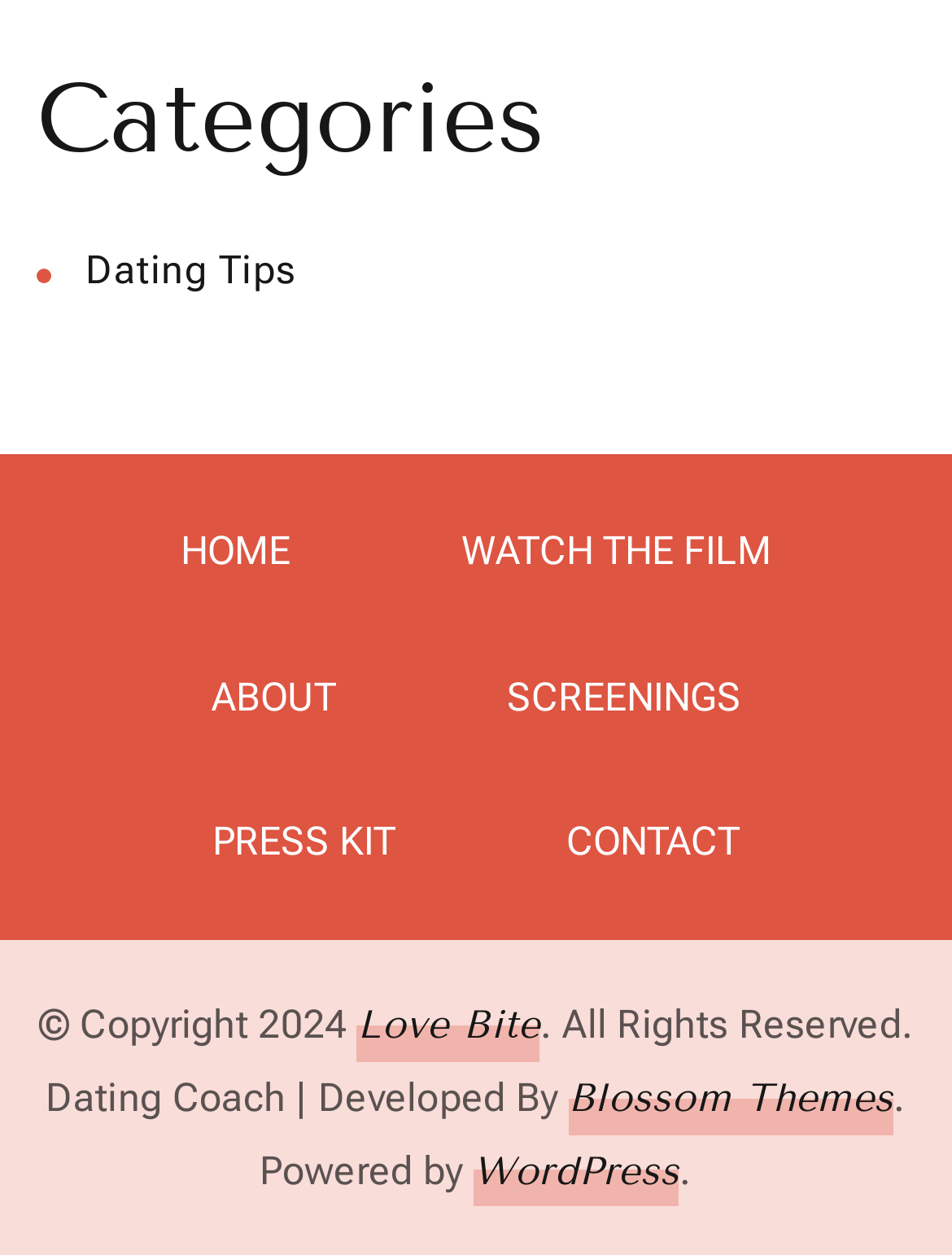Indicate the bounding box coordinates of the element that needs to be clicked to satisfy the following instruction: "contact us". The coordinates should be four float numbers between 0 and 1, i.e., [left, top, right, bottom].

[0.556, 0.614, 0.815, 0.73]